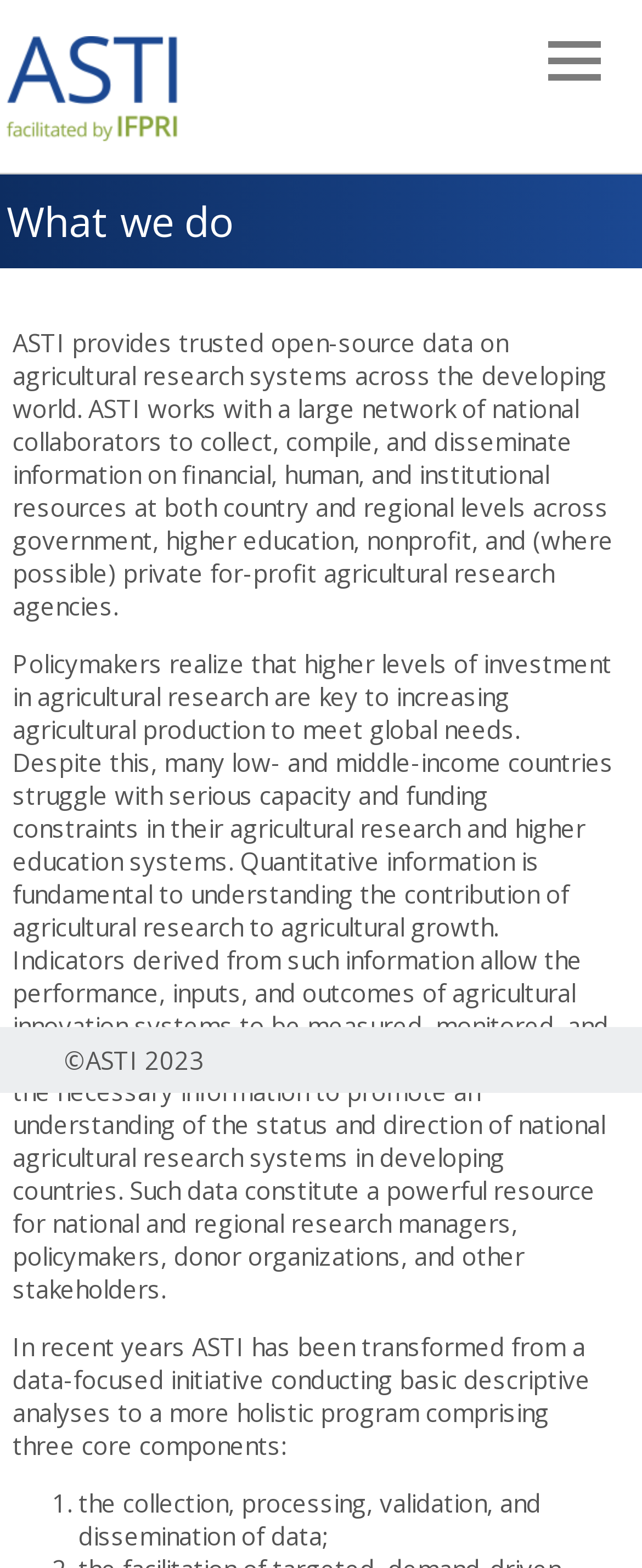Explain the webpage's design and content in an elaborate manner.

The webpage is about ASTI, an organization that provides trusted open-source data on agricultural research systems across the developing world. At the top left corner, there is a link to skip to main navigation. Next to it, on the top left, is the ASTI logo, which is an image. On the top right, there are two empty links.

Below the logo, there is a header section that spans the entire width of the page. It contains a heading that reads "What we do" and three paragraphs of text. The first paragraph explains that ASTI works with national collaborators to collect and disseminate information on financial, human, and institutional resources in agricultural research agencies. The second paragraph discusses the importance of investment in agricultural research and how ASTI provides necessary information to promote understanding of national agricultural research systems. The third paragraph mentions that ASTI has been transformed into a more holistic program with three core components.

Below the third paragraph, there is a list with a single item, marked with "1.", which describes the first component of ASTI's program. At the bottom of the page, there is a footer section that contains a copyright notice, "©ASTI 2023", on the left side.